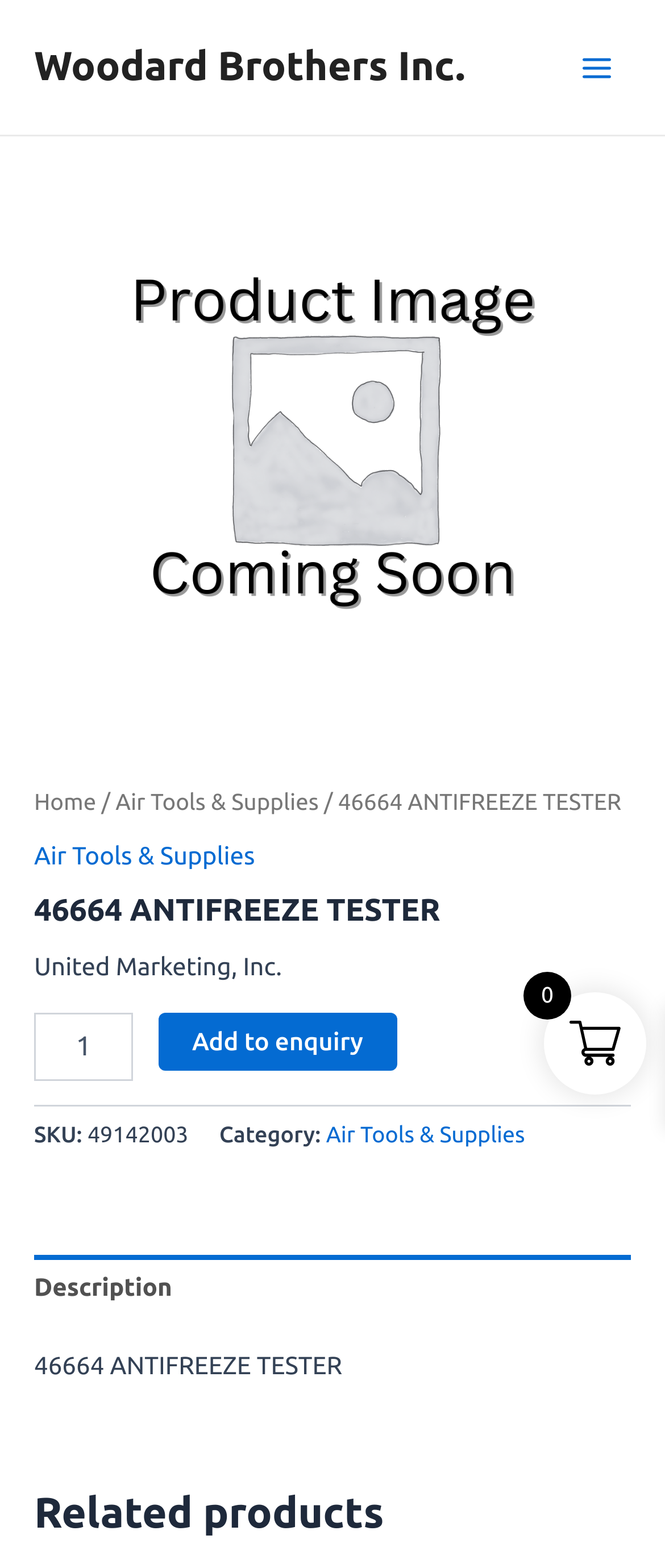What is the product name?
Please answer the question with as much detail as possible using the screenshot.

I determined the product name by looking at the heading element with the text '46664 ANTIFREEZE TESTER' which is located at the top of the page, indicating that it is the main product being displayed.